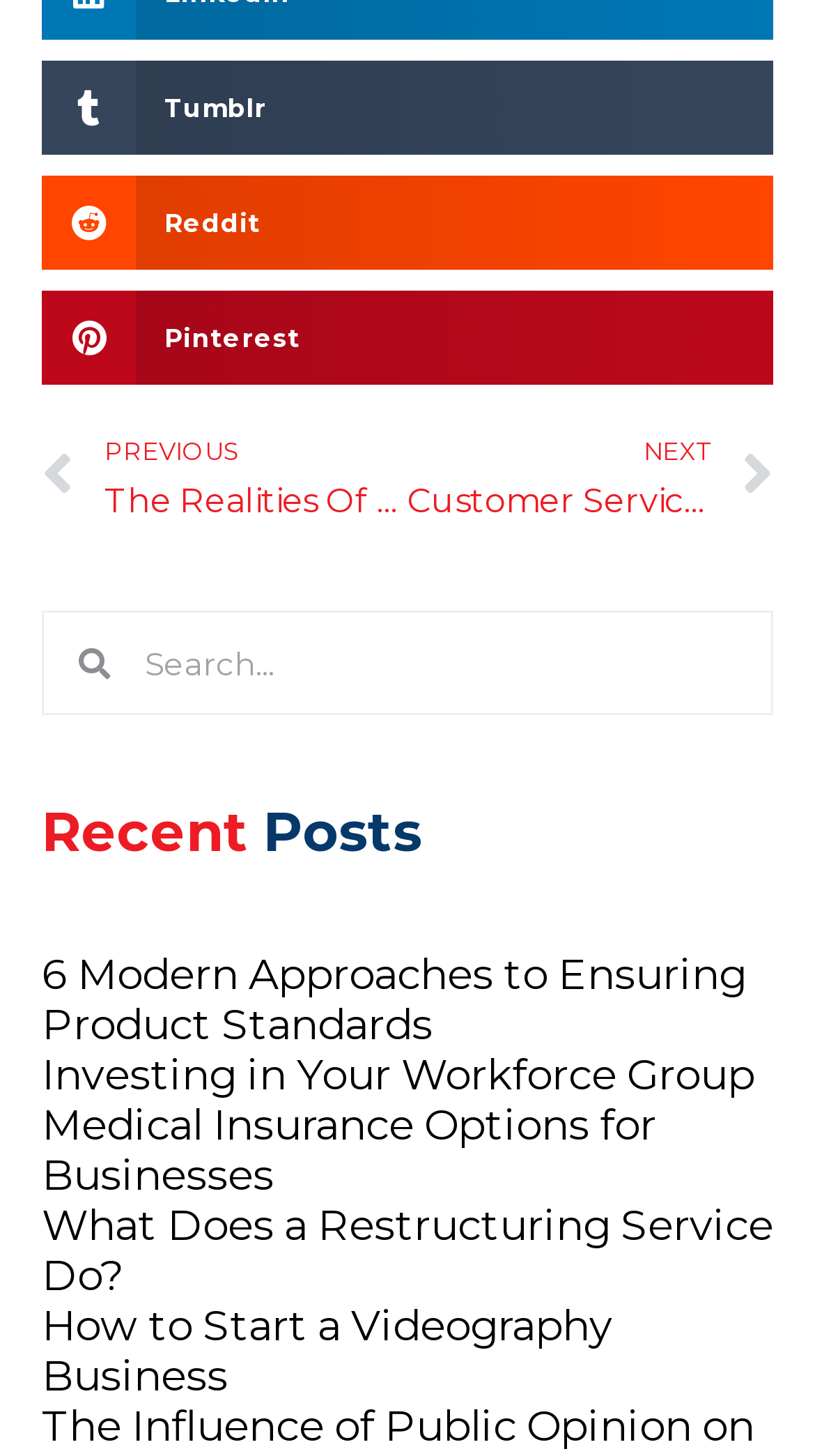How many social media sharing buttons are there?
Please respond to the question with as much detail as possible.

I counted the number of social media sharing buttons by looking at the buttons labeled 'Share on tumblr', 'Share on reddit', and 'Share on pinterest'.